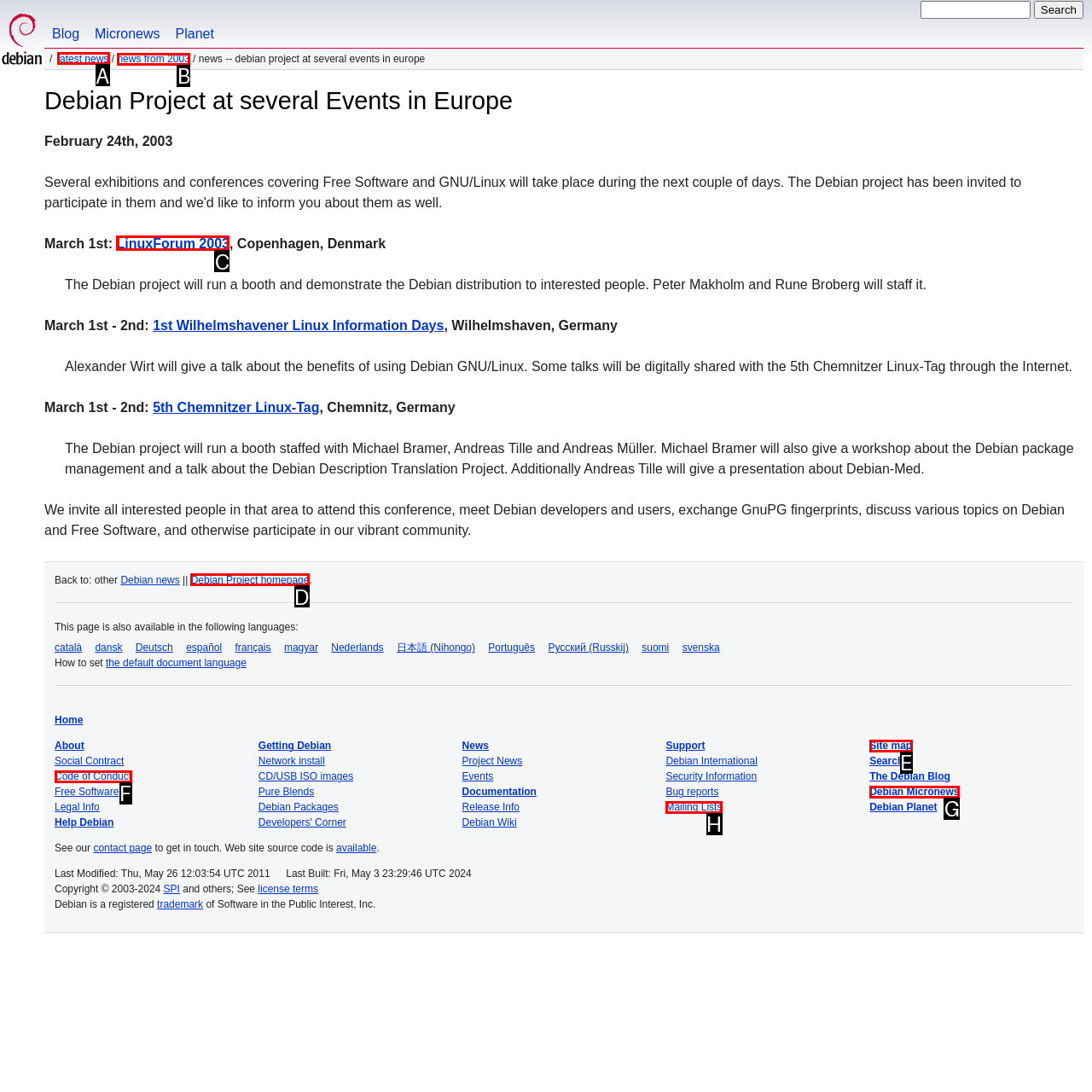Determine which letter corresponds to the UI element to click for this task: View the latest news
Respond with the letter from the available options.

A